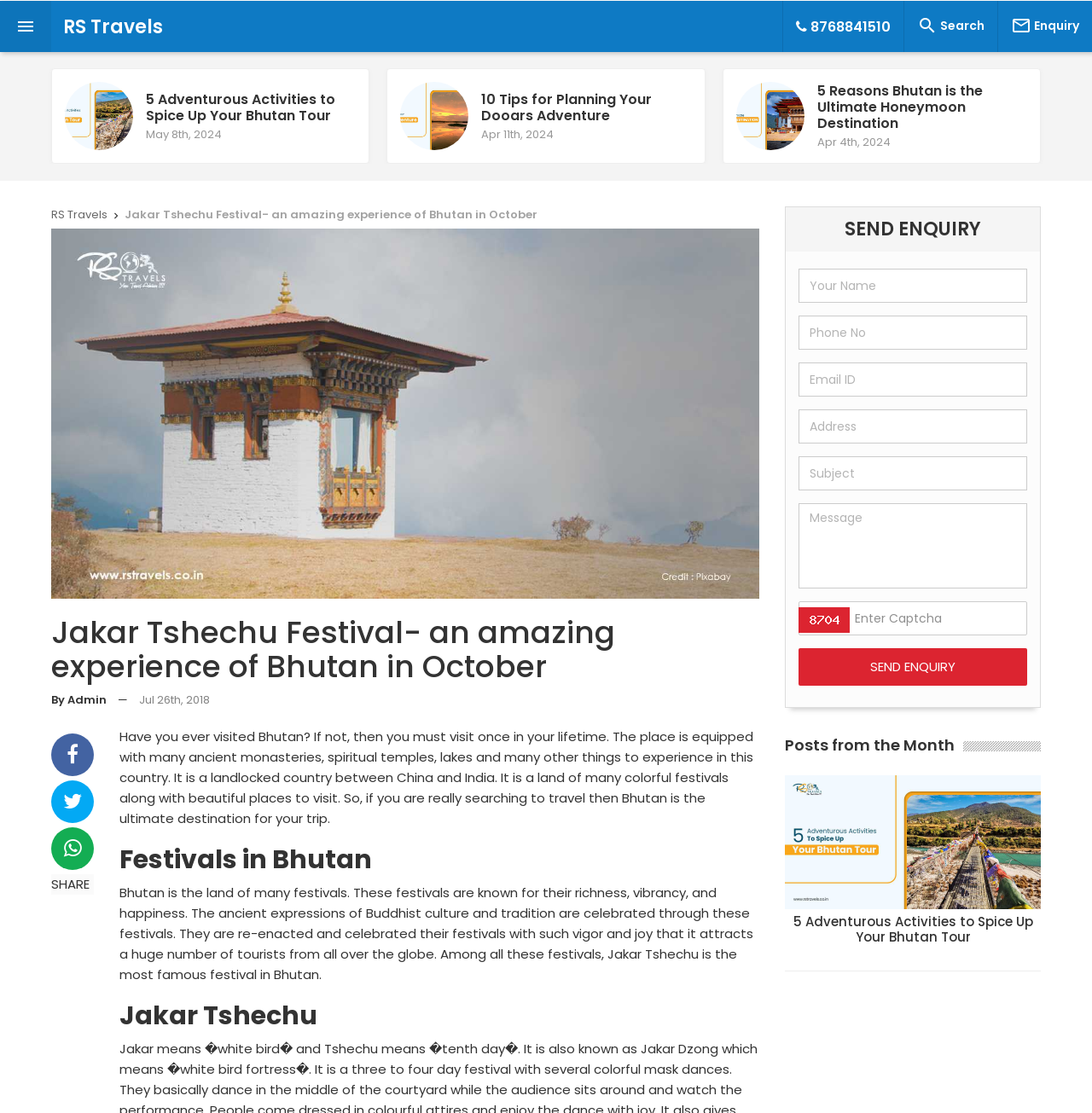Provide a comprehensive caption for the webpage.

The webpage is about Bhutan tourism, specifically highlighting the Jakar Tshechu Festival. At the top, there is a navigation bar with links to "RS Travels", a phone number, a search icon, and an enquiry button. Below the navigation bar, there are three articles with images, each describing a different aspect of Bhutan tourism, such as tour packages and honeymoon destinations.

On the left side of the page, there is a section dedicated to the Jakar Tshechu Festival, with a heading, an image, and a brief description. Below this section, there are social media links and a "SHARE" button. The main content of the page is a detailed article about the Jakar Tshechu Festival, including its significance and importance in Bhutanese culture.

On the right side of the page, there is a form to send an enquiry, with fields for name, phone number, email, address, subject, and message. There is also a captcha field and a "SEND ENQUIRY" button. Below the form, there is a section displaying posts from the month, with a link to an article about adventurous activities in Bhutan.

Throughout the page, there are several images, including those of Bhutan's landscapes, monasteries, and festivals, which add to the overall visual appeal of the page. The layout is organized, with clear headings and concise text, making it easy to navigate and read.